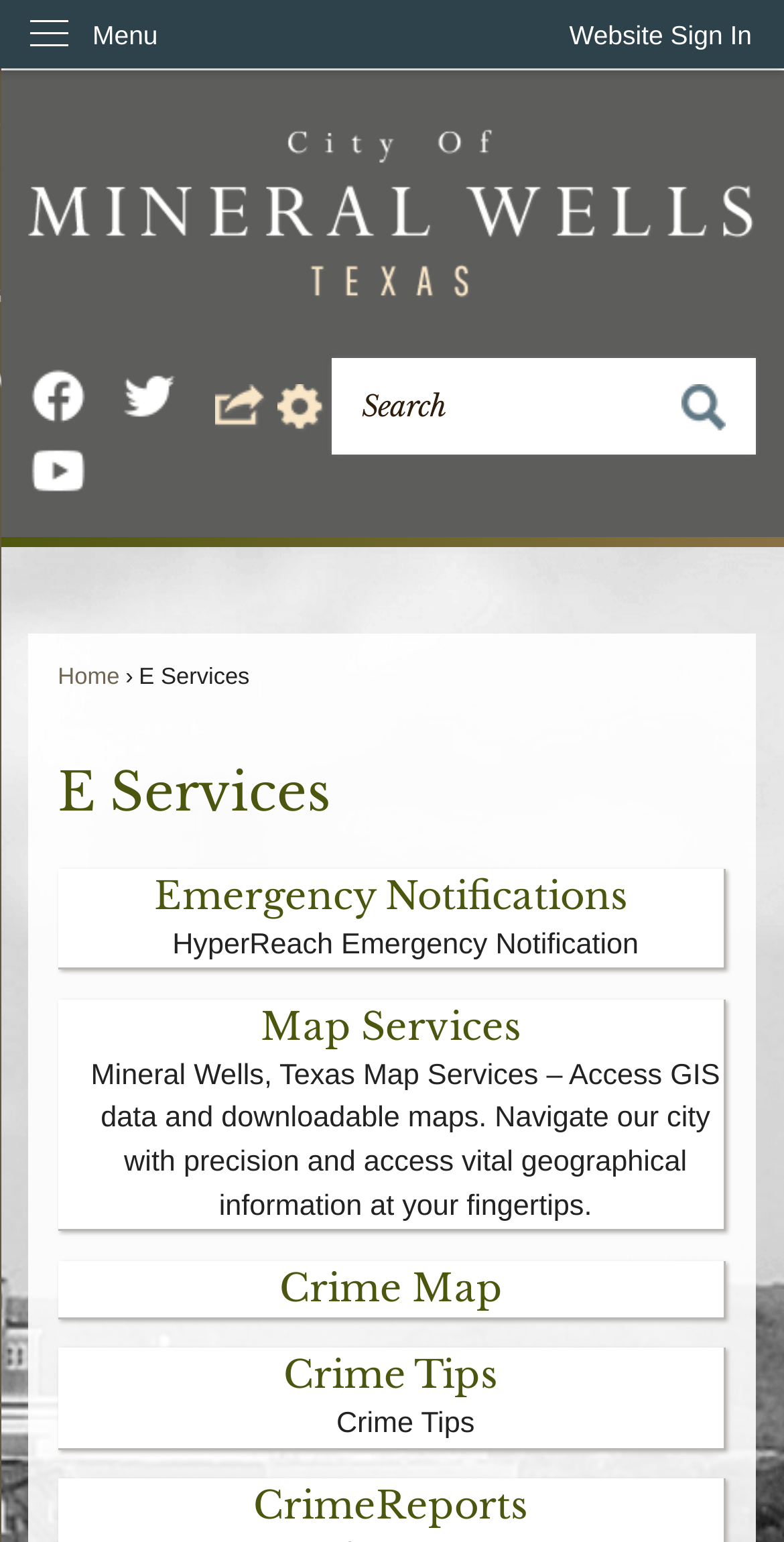Can you specify the bounding box coordinates for the region that should be clicked to fulfill this instruction: "Sign in to the website".

[0.685, 0.0, 1.0, 0.046]